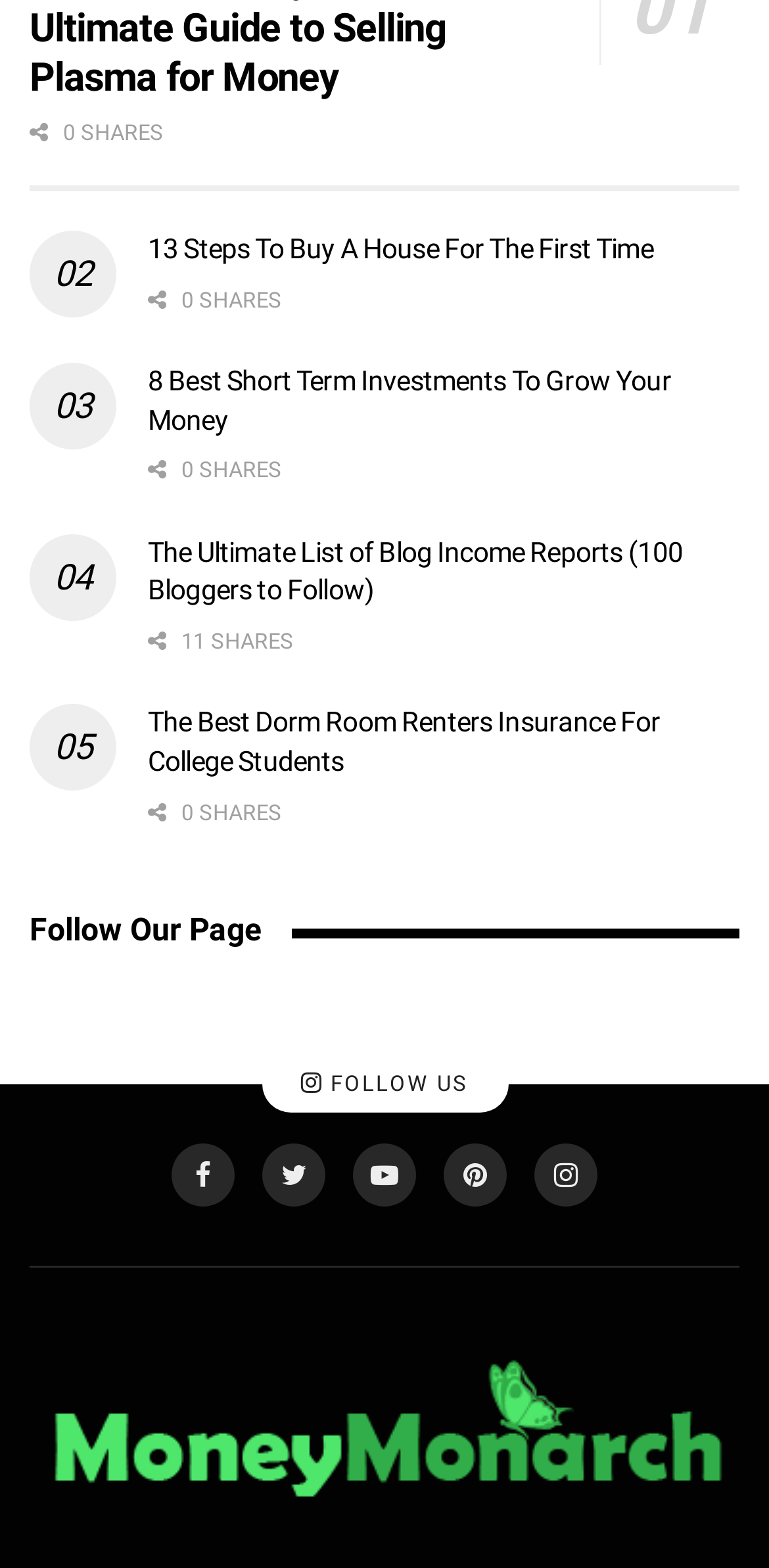Provide the bounding box coordinates for the area that should be clicked to complete the instruction: "View the blog income reports".

[0.192, 0.342, 0.888, 0.386]